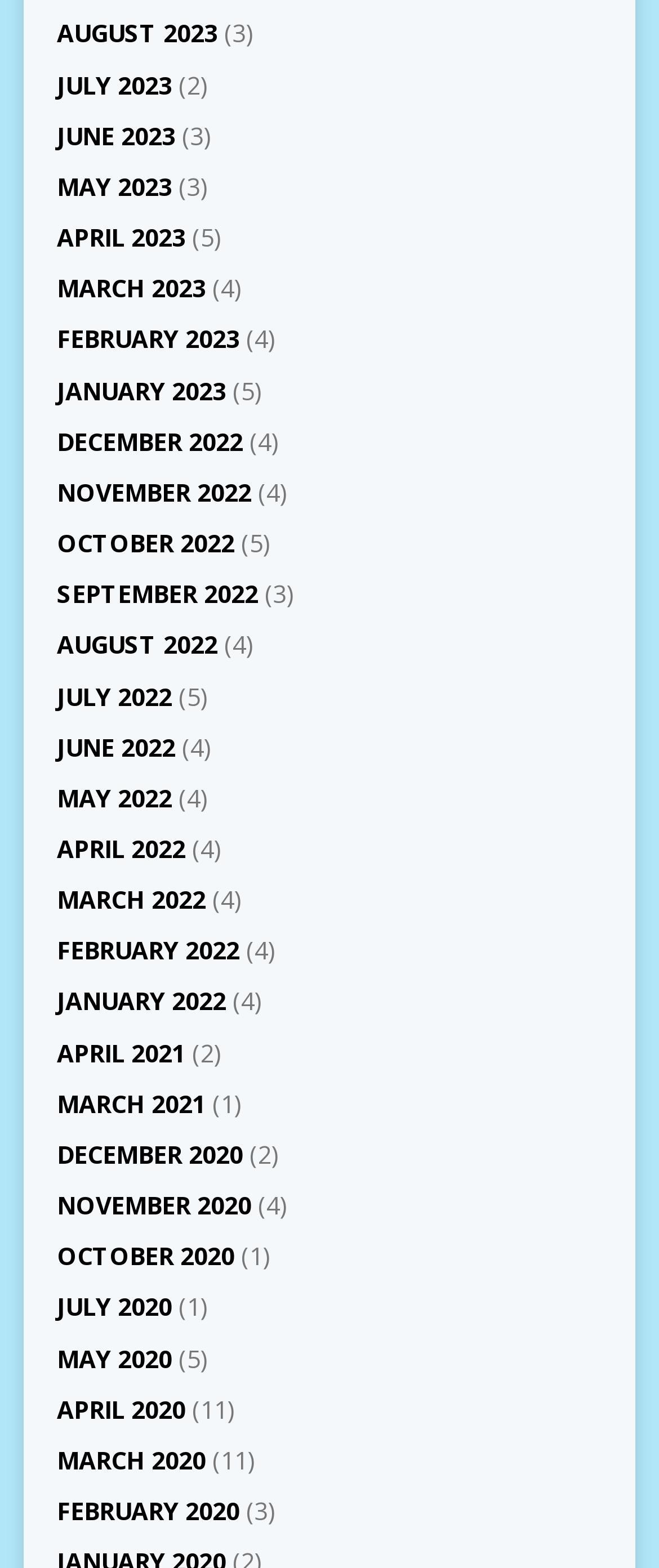Answer the question in a single word or phrase:
What is the earliest month listed?

MAY 2020